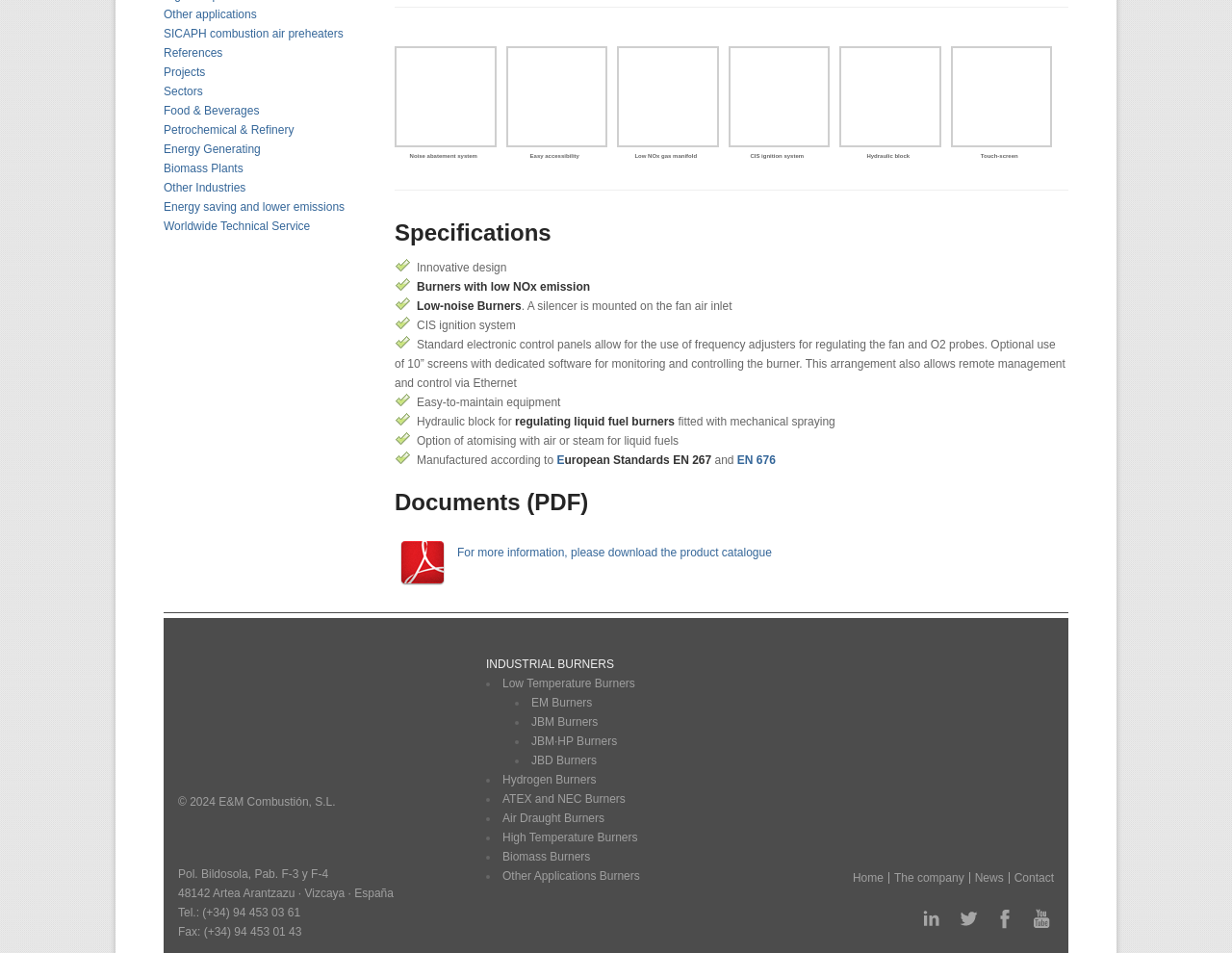Please identify the coordinates of the bounding box for the clickable region that will accomplish this instruction: "Click on 'Other applications'".

[0.133, 0.008, 0.208, 0.023]